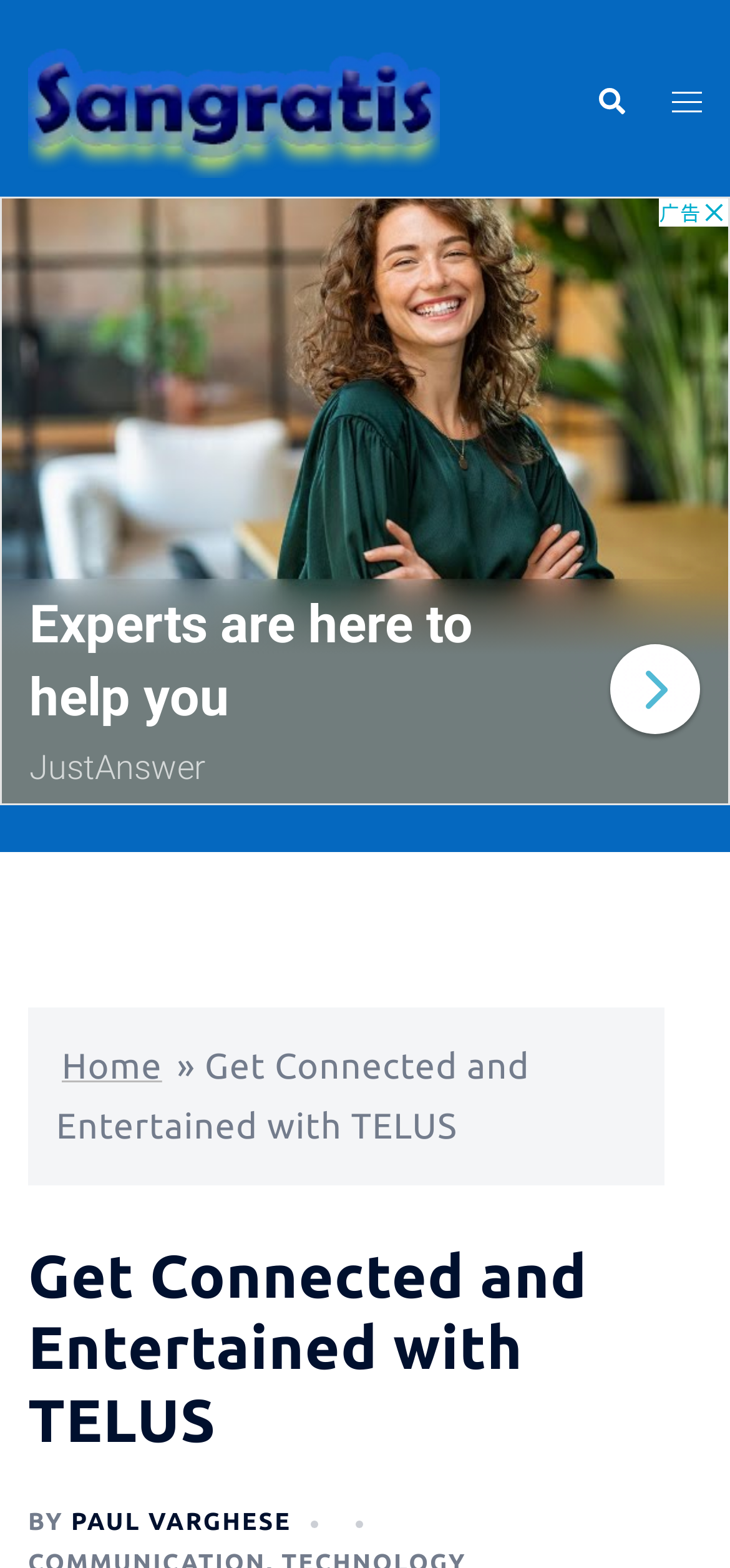How many columns are in the main content section? Using the information from the screenshot, answer with a single word or phrase.

1